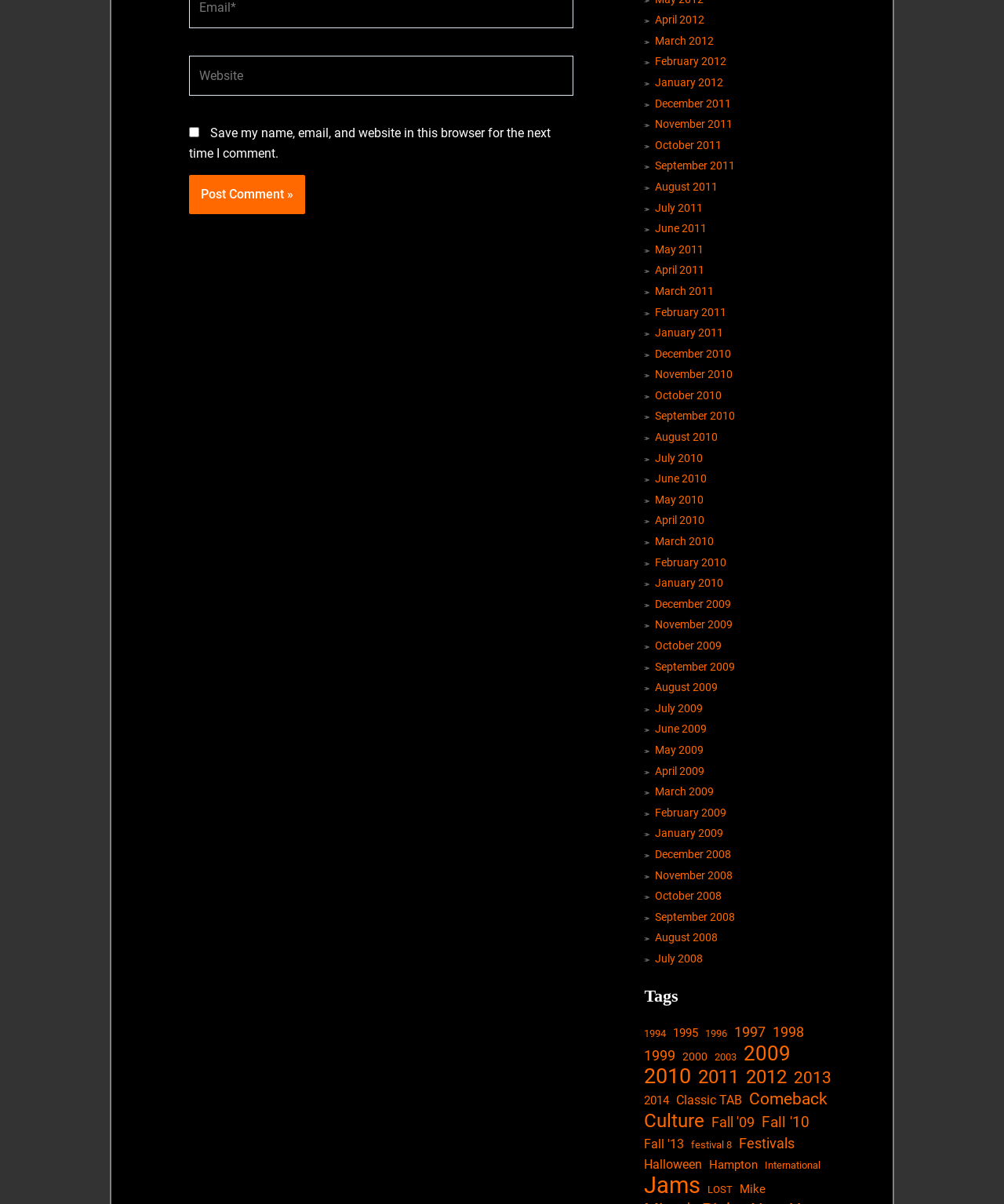Please identify the coordinates of the bounding box for the clickable region that will accomplish this instruction: "Explore tags".

[0.642, 0.819, 0.84, 0.836]